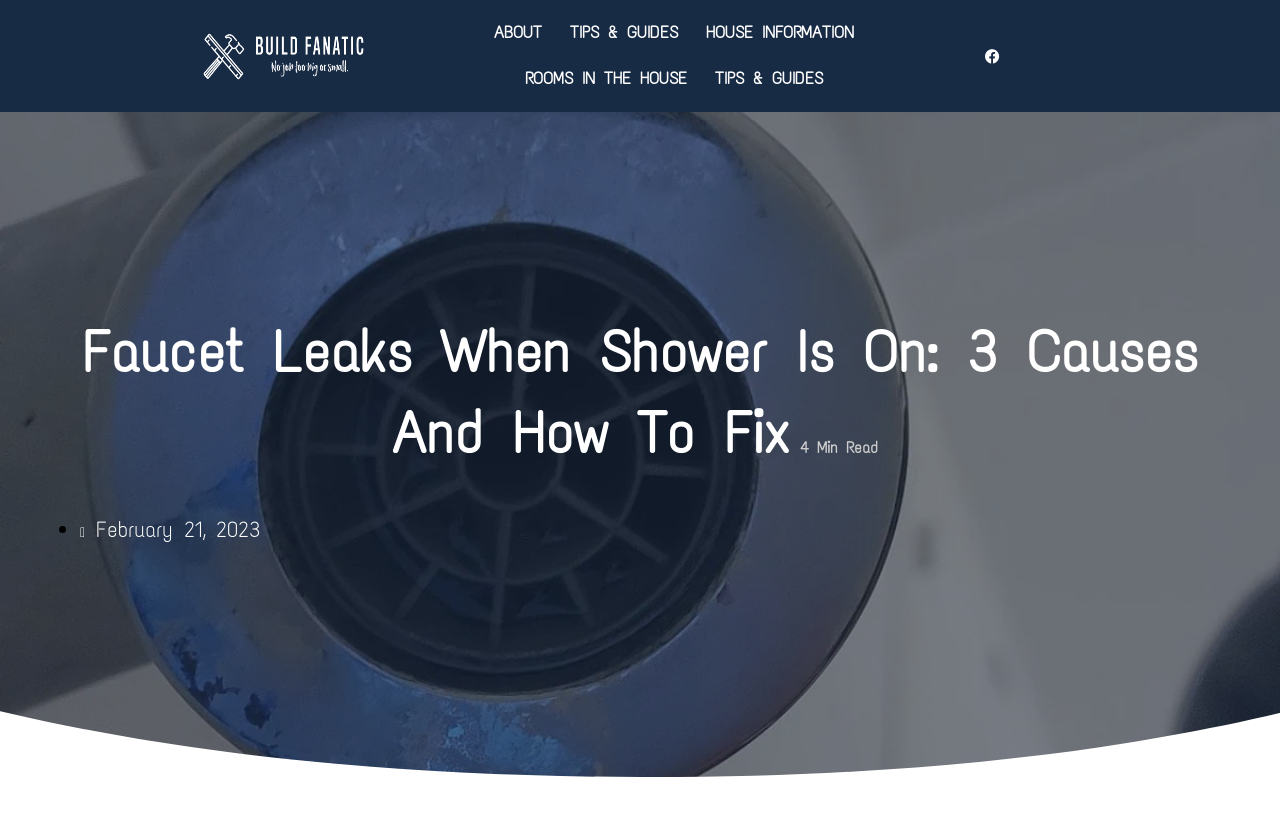Please look at the image and answer the question with a detailed explanation: How many list markers are there in the article?

I found one list marker '•' in the article, which is used to indicate a list item.